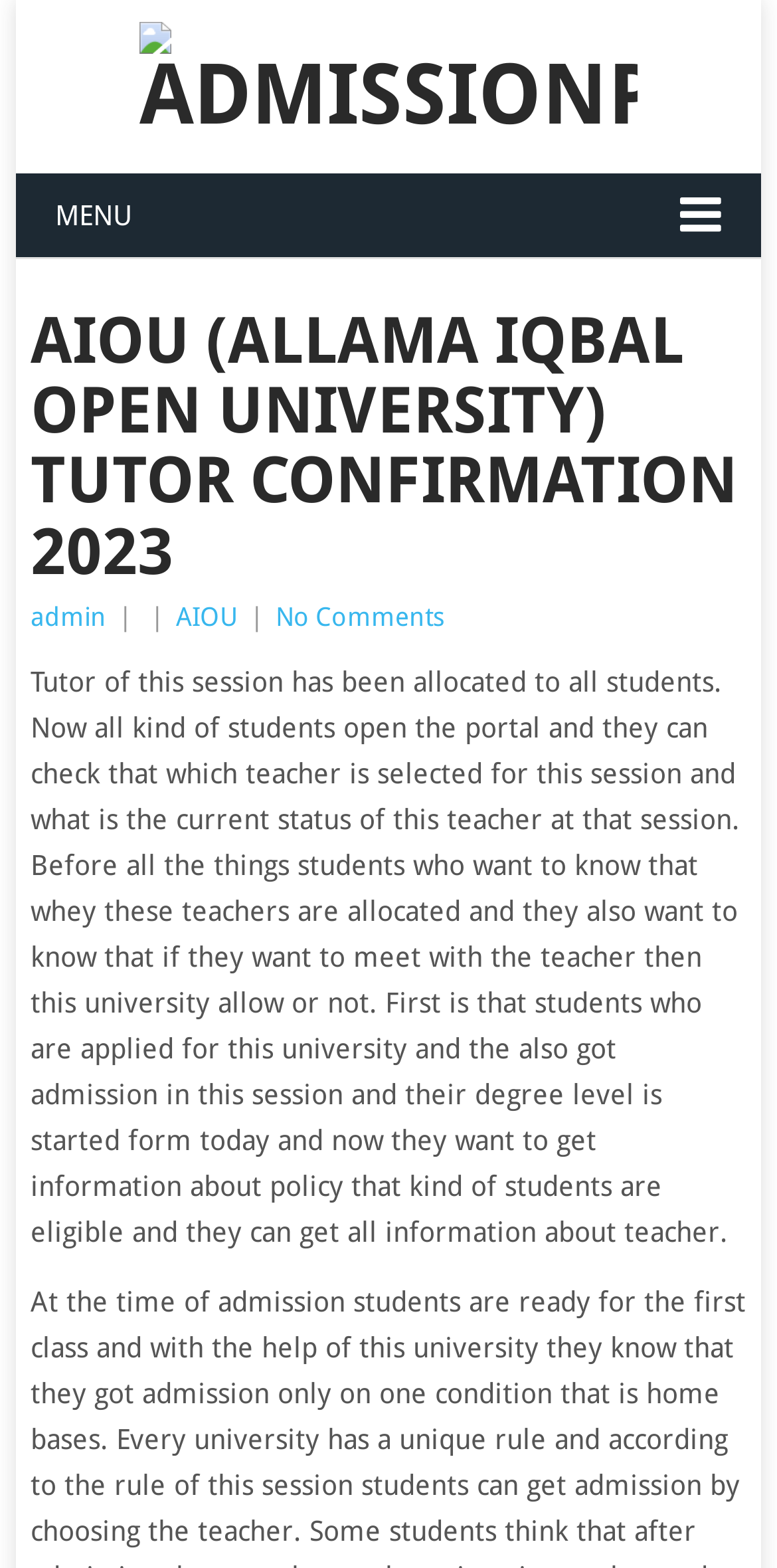Find and provide the bounding box coordinates for the UI element described with: "No Comments".

[0.355, 0.384, 0.573, 0.403]